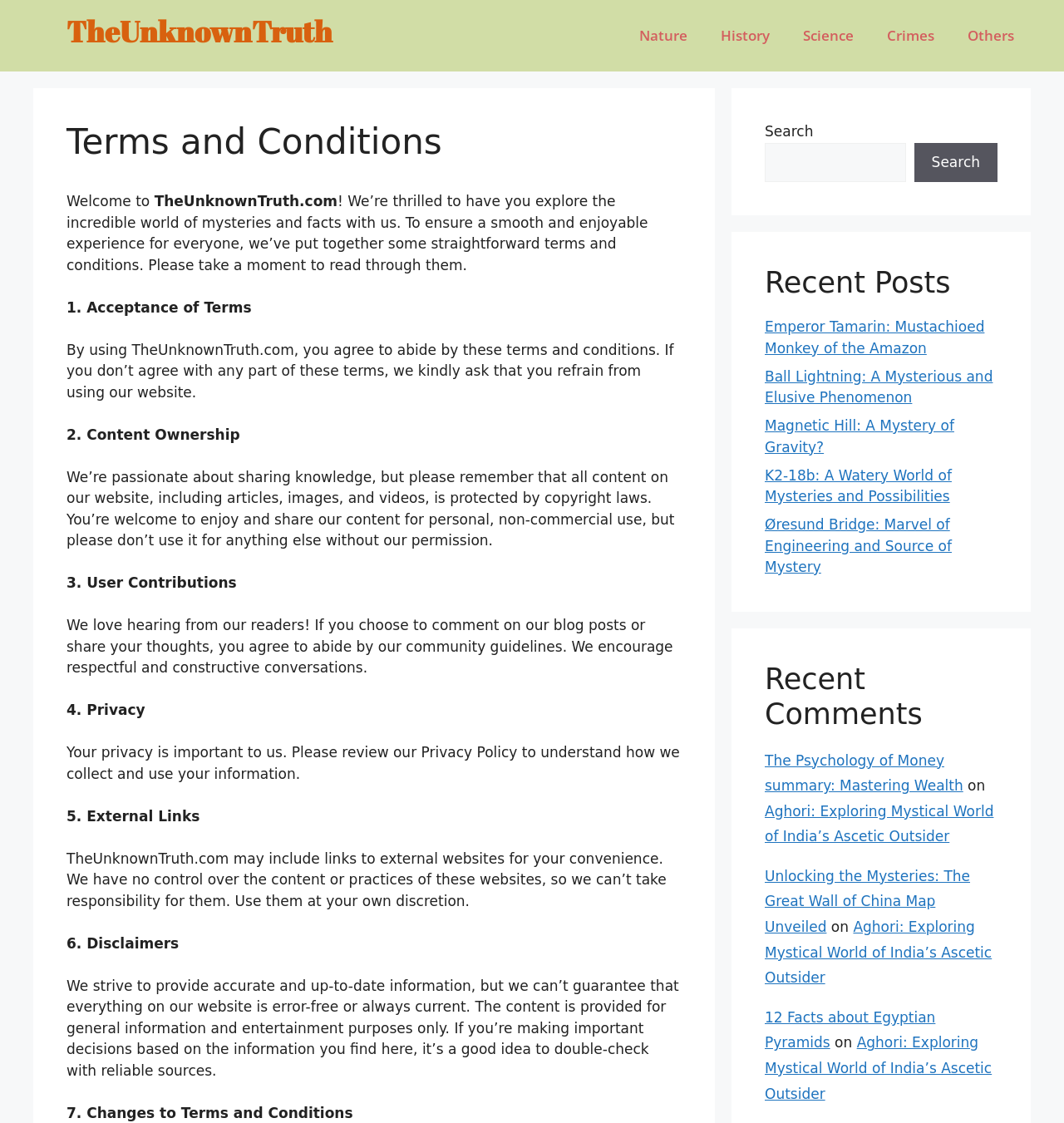Find the bounding box coordinates for the area that should be clicked to accomplish the instruction: "Click on the Nature link".

[0.585, 0.015, 0.662, 0.049]